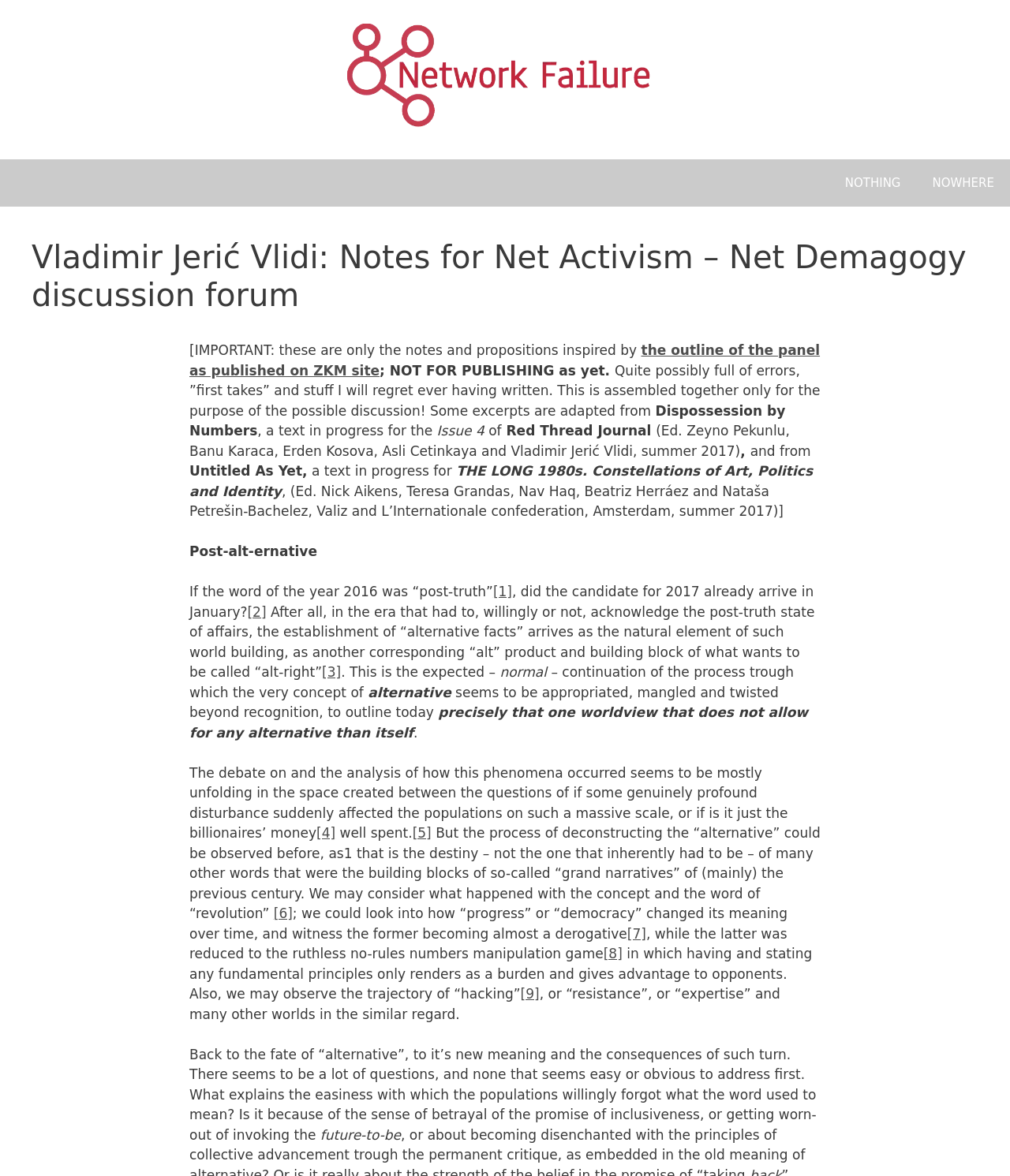Using the information in the image, give a detailed answer to the following question: What is the name of the journal where Vladimir Jerić Vlidi has a text in progress?

The journal's name is mentioned in the text as 'Red Thread Journal' where Vladimir Jerić Vlidi has a text in progress for Issue 4.